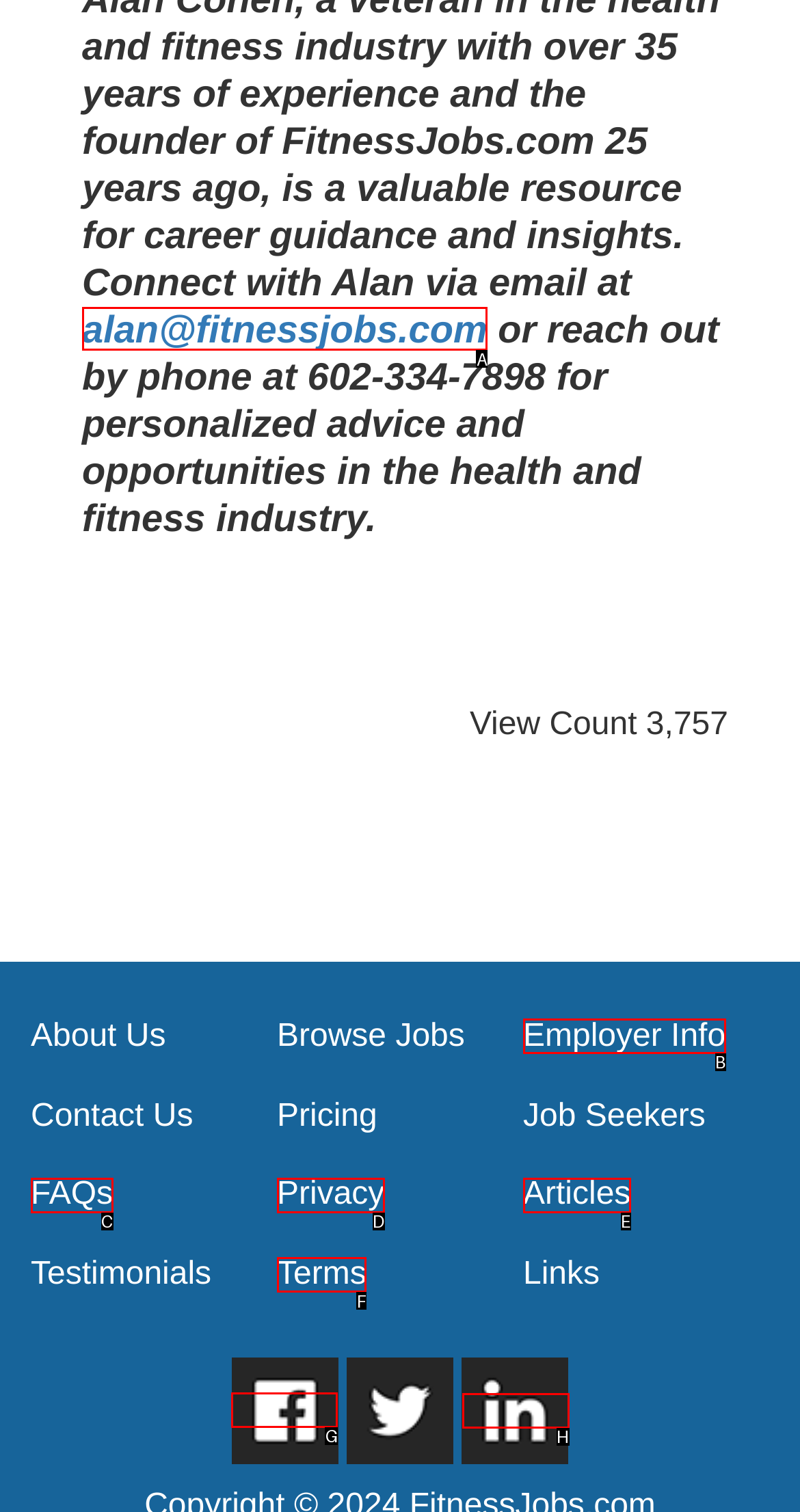Figure out which option to click to perform the following task: follow us on facebook
Provide the letter of the correct option in your response.

G